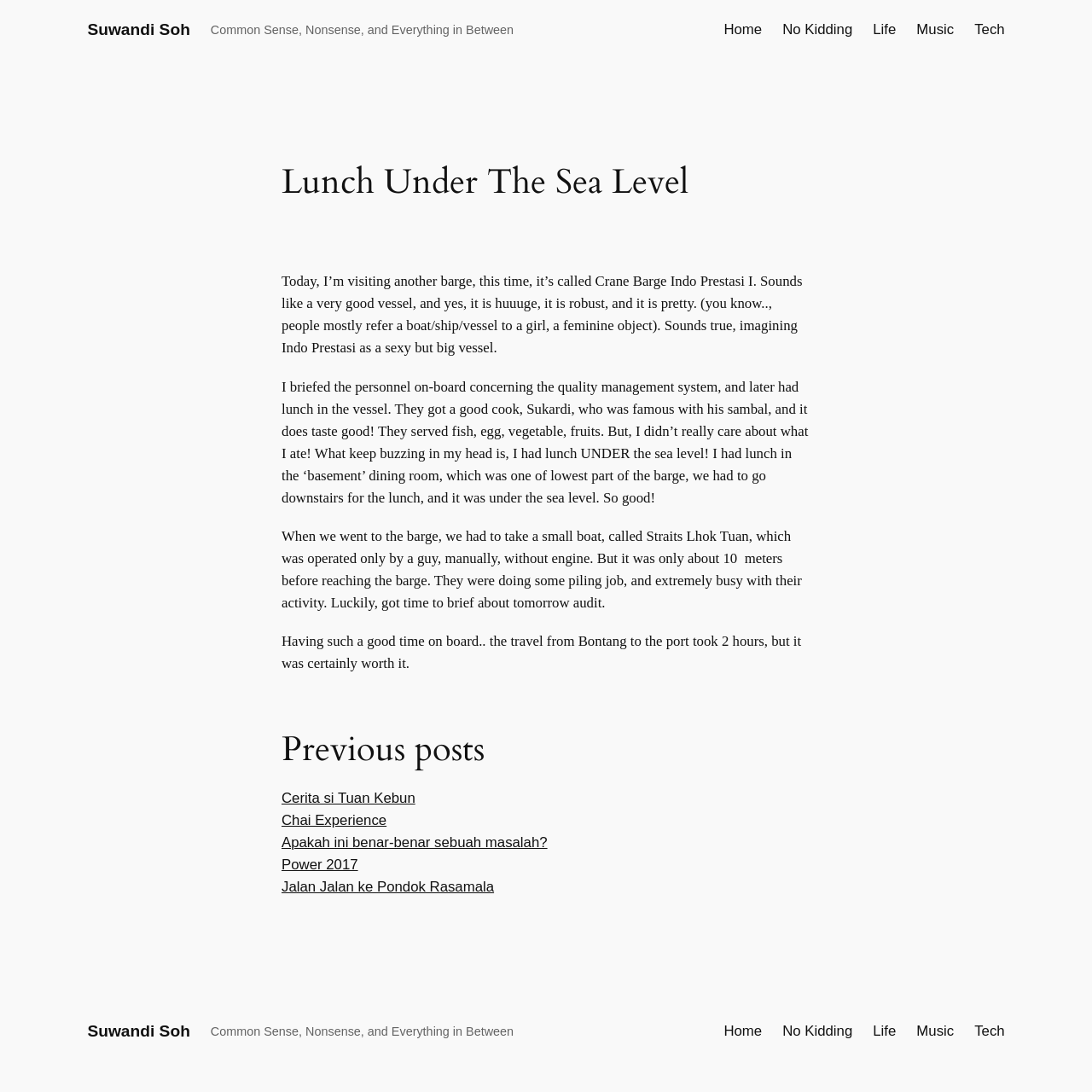Locate the bounding box coordinates of the clickable element to fulfill the following instruction: "Check the 'Previous posts' section". Provide the coordinates as four float numbers between 0 and 1 in the format [left, top, right, bottom].

[0.258, 0.668, 0.742, 0.706]